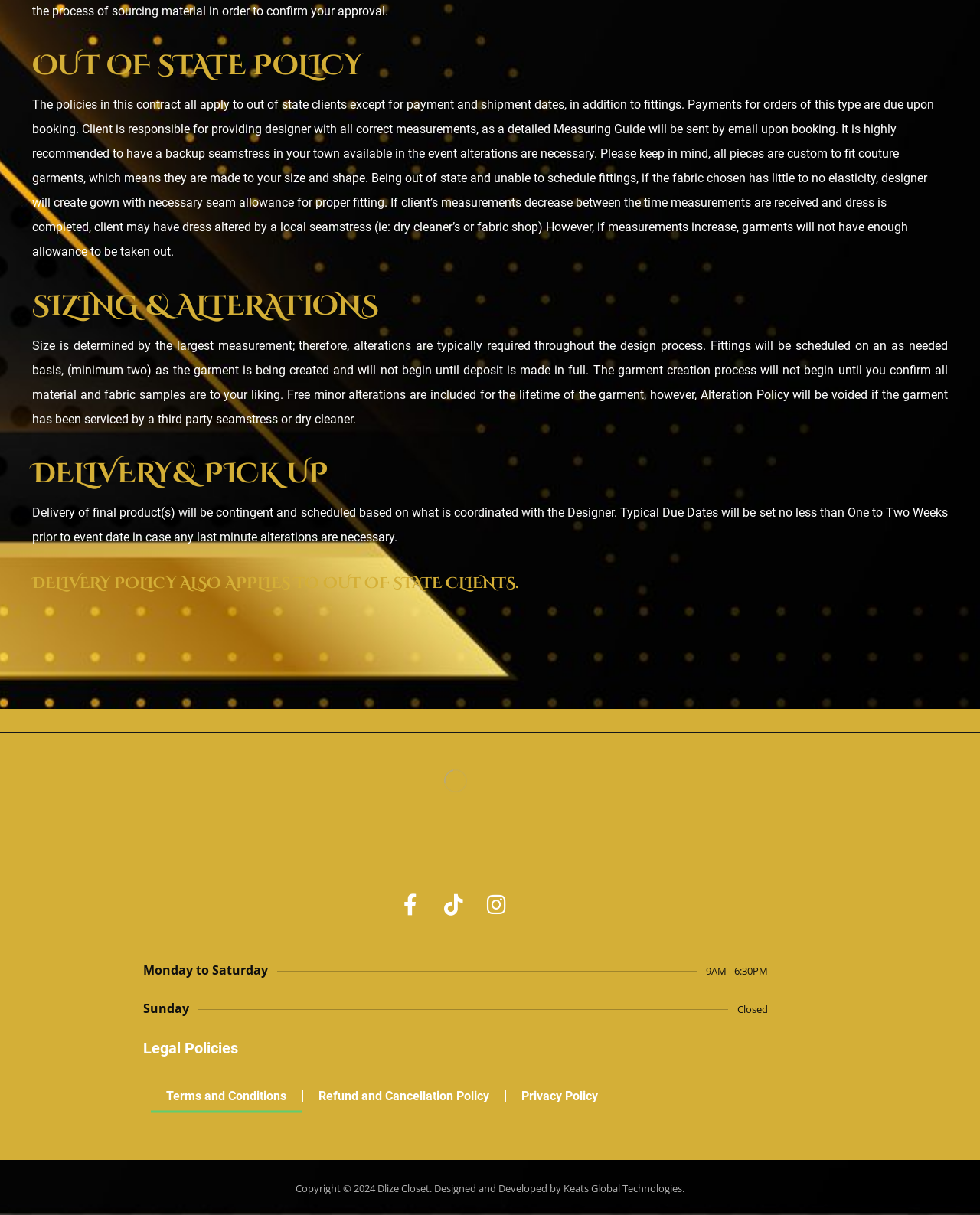Please answer the following question as detailed as possible based on the image: 
What are the business hours on Sundays?

As shown in the webpage, the business hours on Sundays are listed as 'Closed', indicating that the business is not open on Sundays.